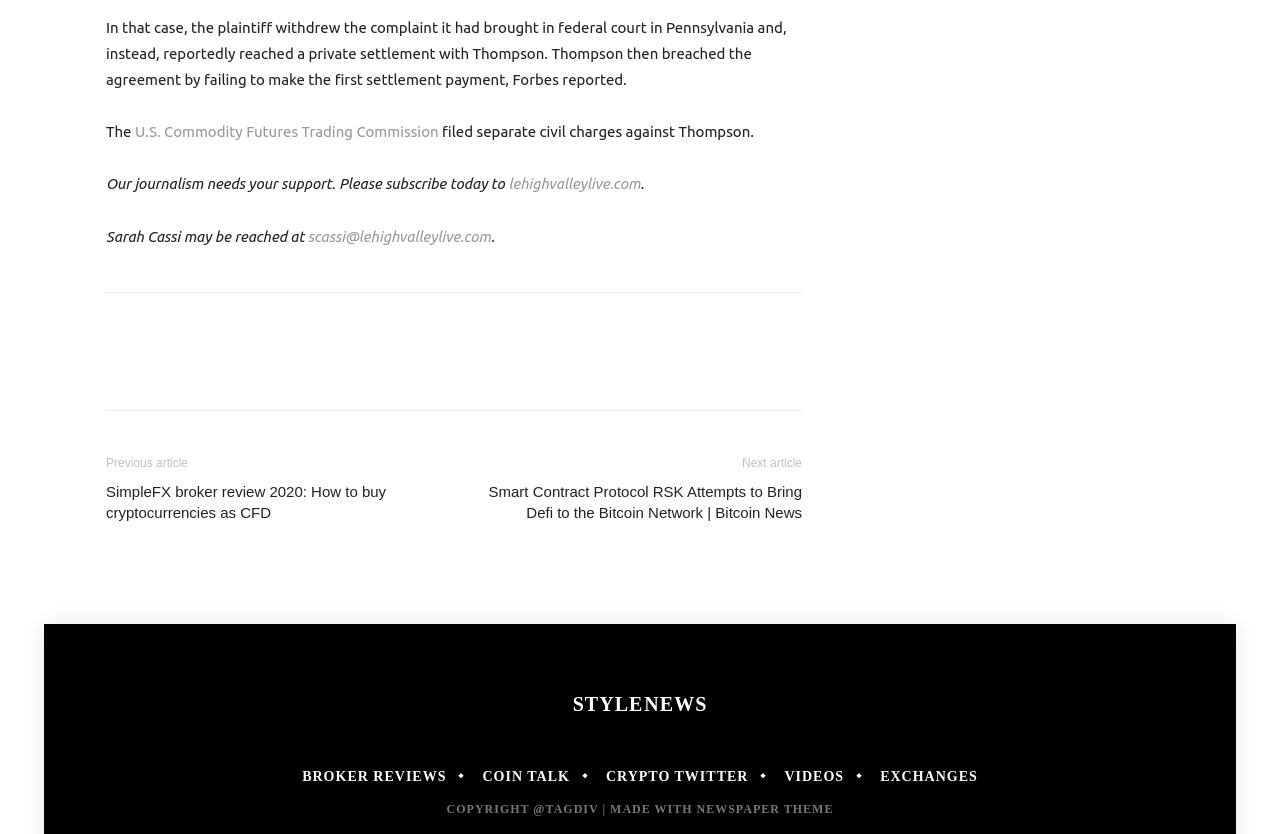Determine the bounding box coordinates of the clickable element to complete this instruction: "Go to the previous article". Provide the coordinates in the format of four float numbers between 0 and 1, [left, top, right, bottom].

[0.083, 0.546, 0.147, 0.563]